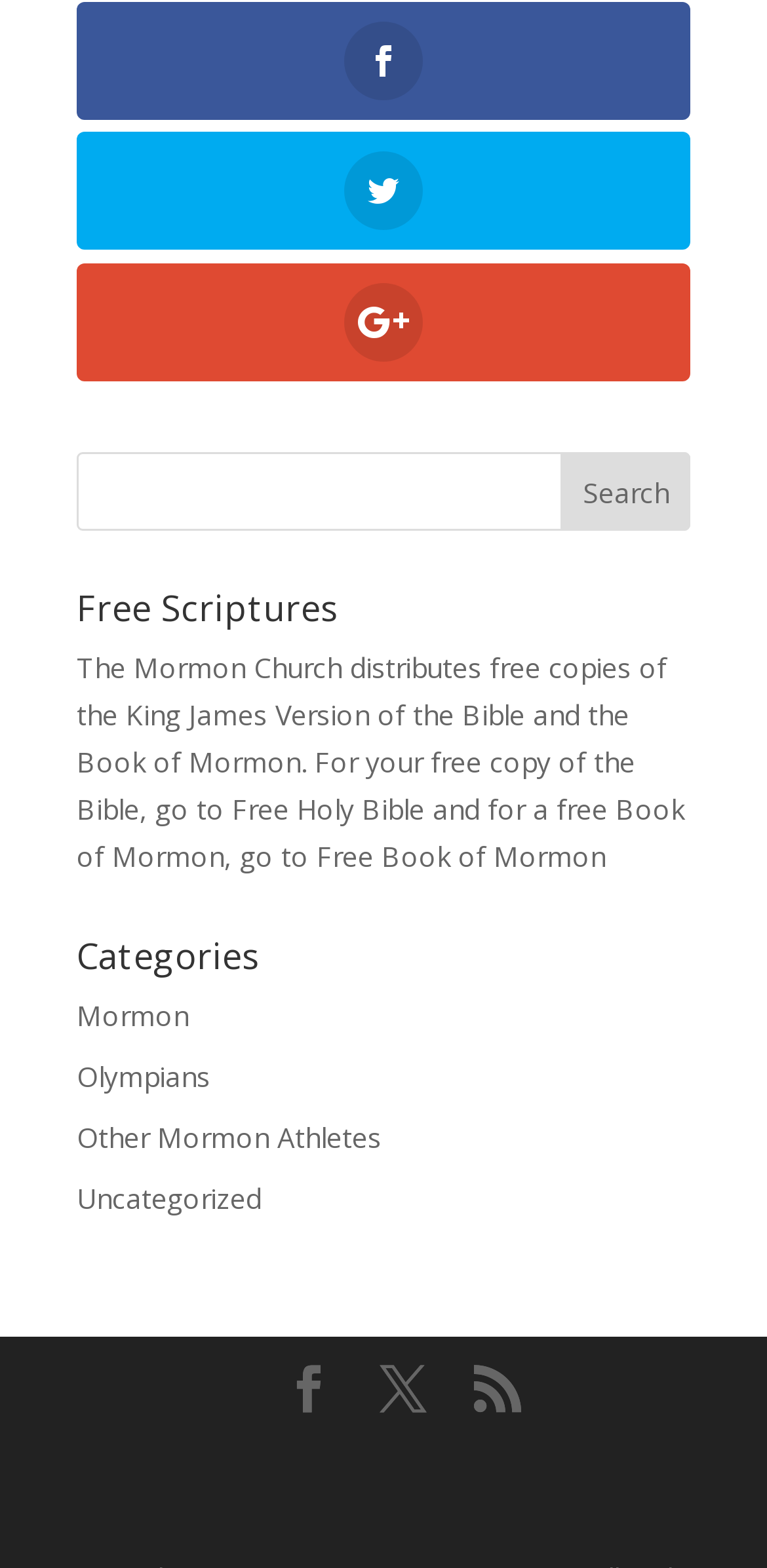What is the name of the Bible version that can be obtained for free?
Examine the image and give a concise answer in one word or a short phrase.

King James Version